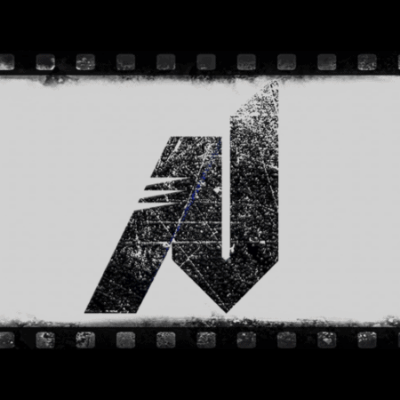Give a one-word or phrase response to the following question: What is the texture of the logo?

gritty